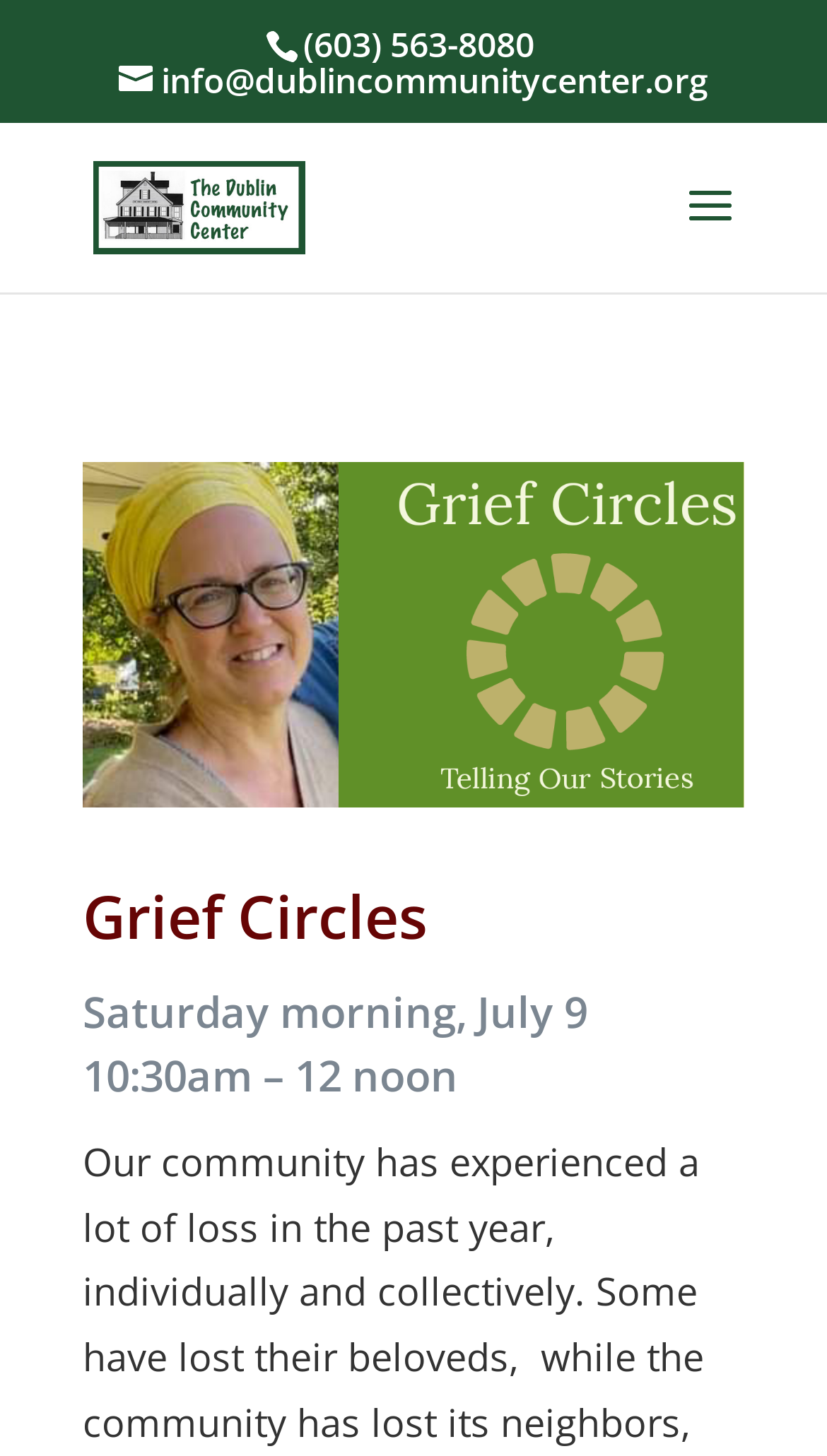Explain the webpage's design and content in an elaborate manner.

The webpage is about Grief Circles at the Dublin Community Center. At the top, there is a phone number, (603) 563-8080, positioned slightly to the right of the center. Below it, there are two links: one is an email address, info@dublincommunitycenter.org, and the other is the name of the community center, Dublin Community Center, which is accompanied by a small image of the center's logo. 

A larger image takes up most of the middle section of the page, spanning from the left to the right. Above this image, there is a heading that reads "Grief Circles". Below the image, there is another heading that provides details about the event, stating that it will take place on Saturday morning, July 9, from 10:30 am to 12 noon.